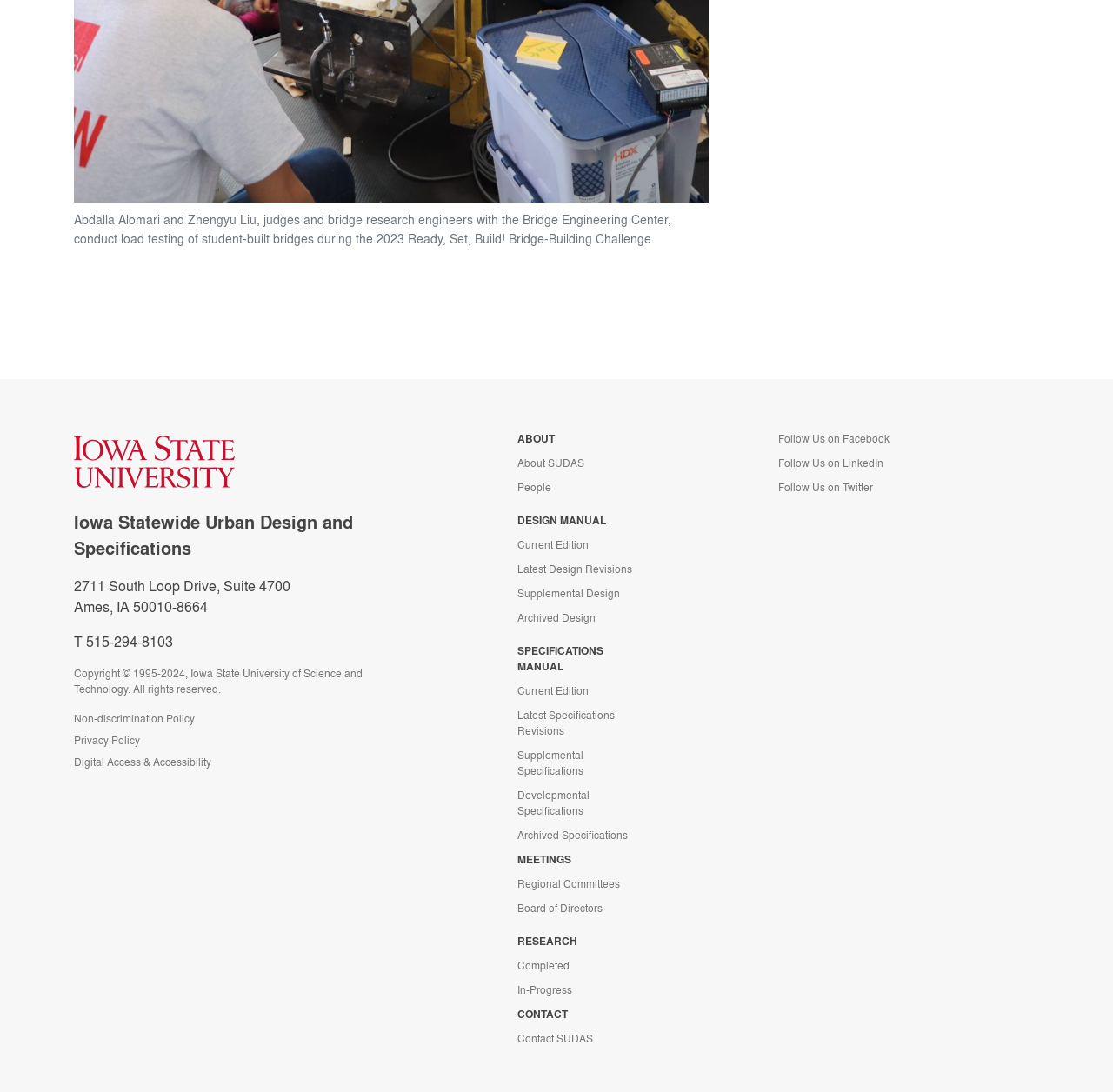Answer the following in one word or a short phrase: 
What is the address of the Iowa Statewide Urban Design and Specifications?

2711 South Loop Drive, Suite 4700, Ames, IA 50010-8664